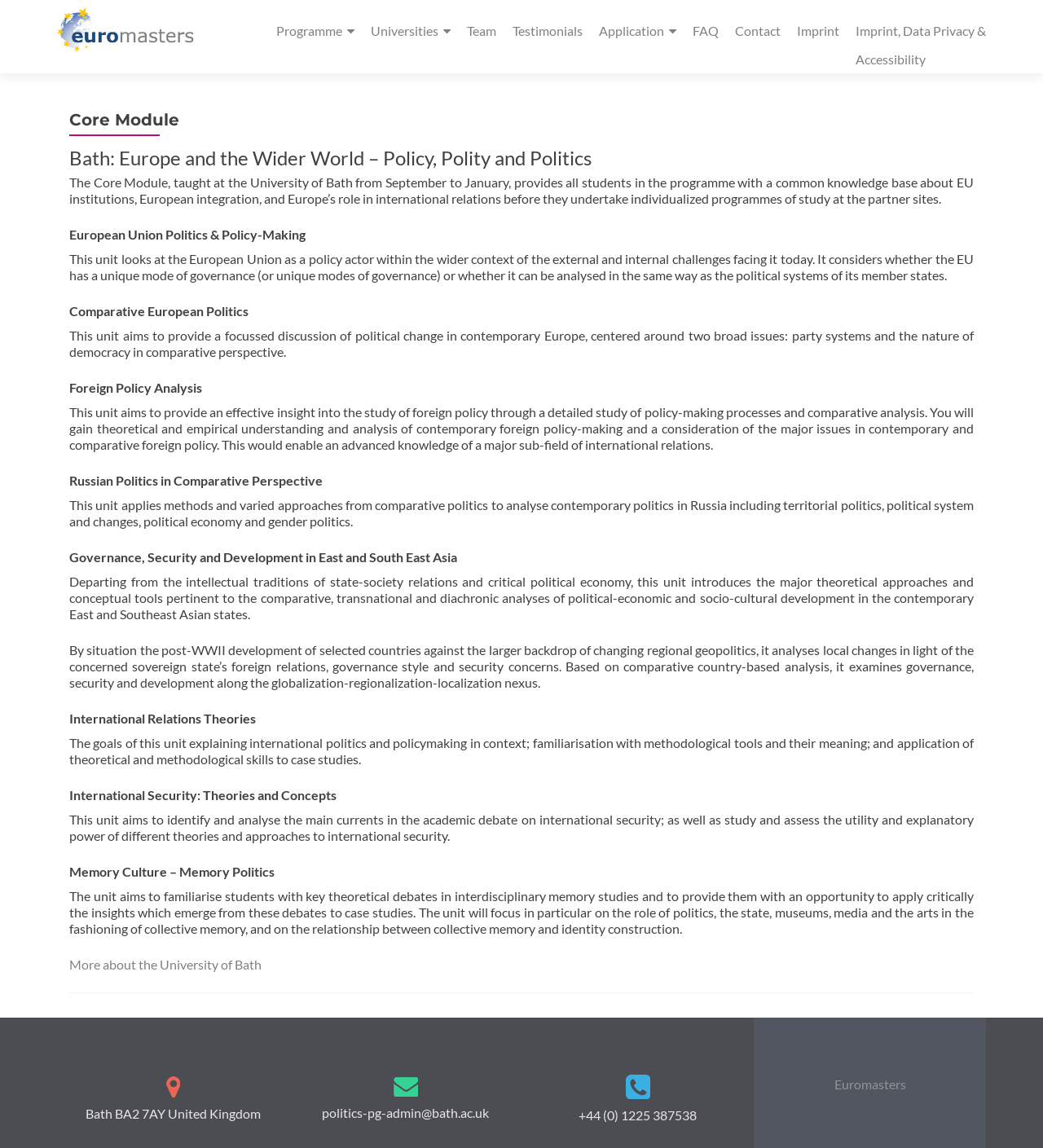Refer to the screenshot and answer the following question in detail:
How many headings are there in the Core Module section?

The Core Module section contains 9 headings: 'Core Module', 'Bath: Europe and the Wider World – Policy, Polity and Politics', 'European Union Politics & Policy-Making', 'Comparative European Politics', 'Foreign Policy Analysis', 'Russian Politics in Comparative Perspective', 'Governance, Security and Development in East and South East Asia', 'International Relations Theories', and 'International Security: Theories and Concepts'.